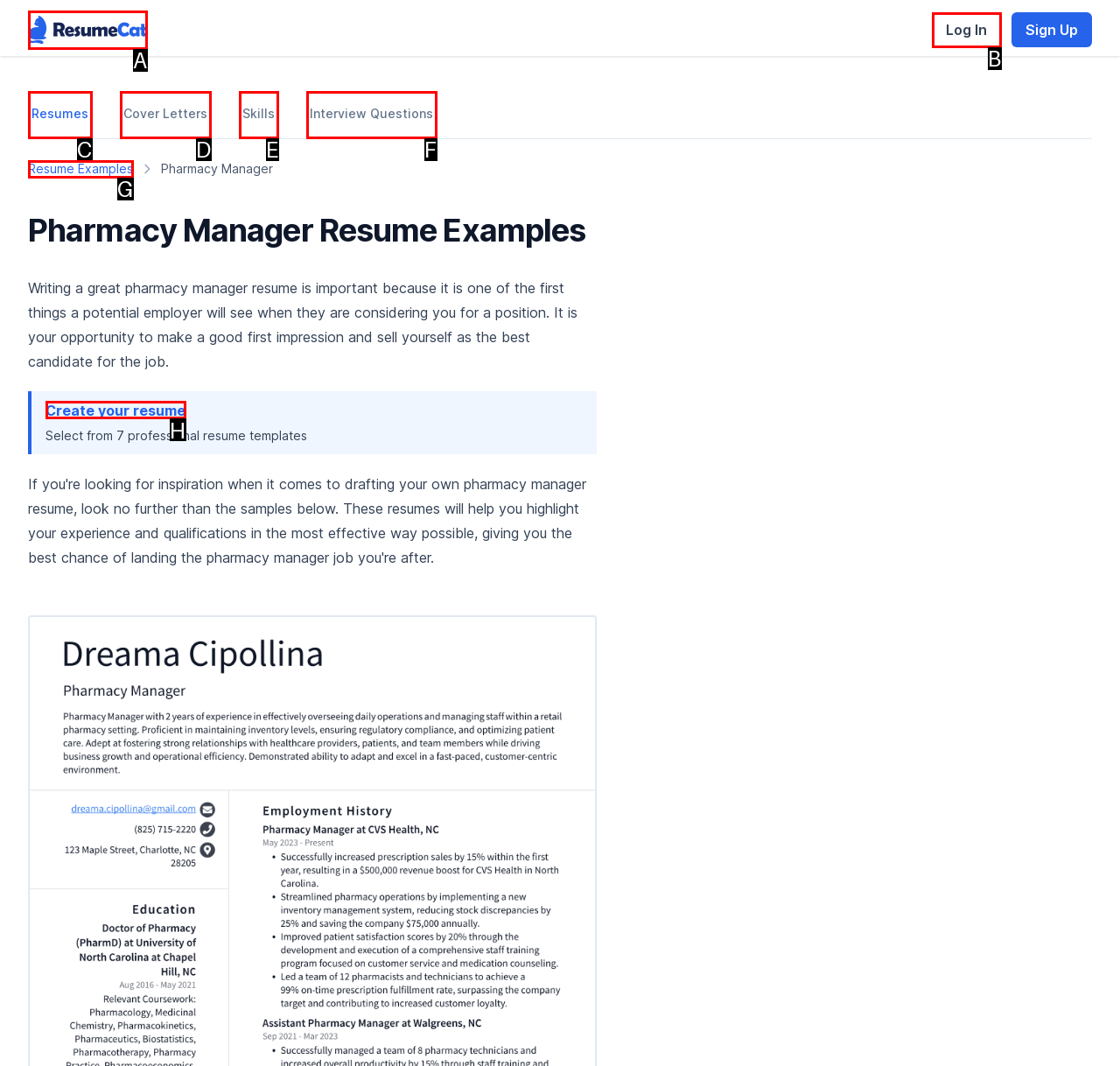Pick the option that corresponds to: Skills
Provide the letter of the correct choice.

E